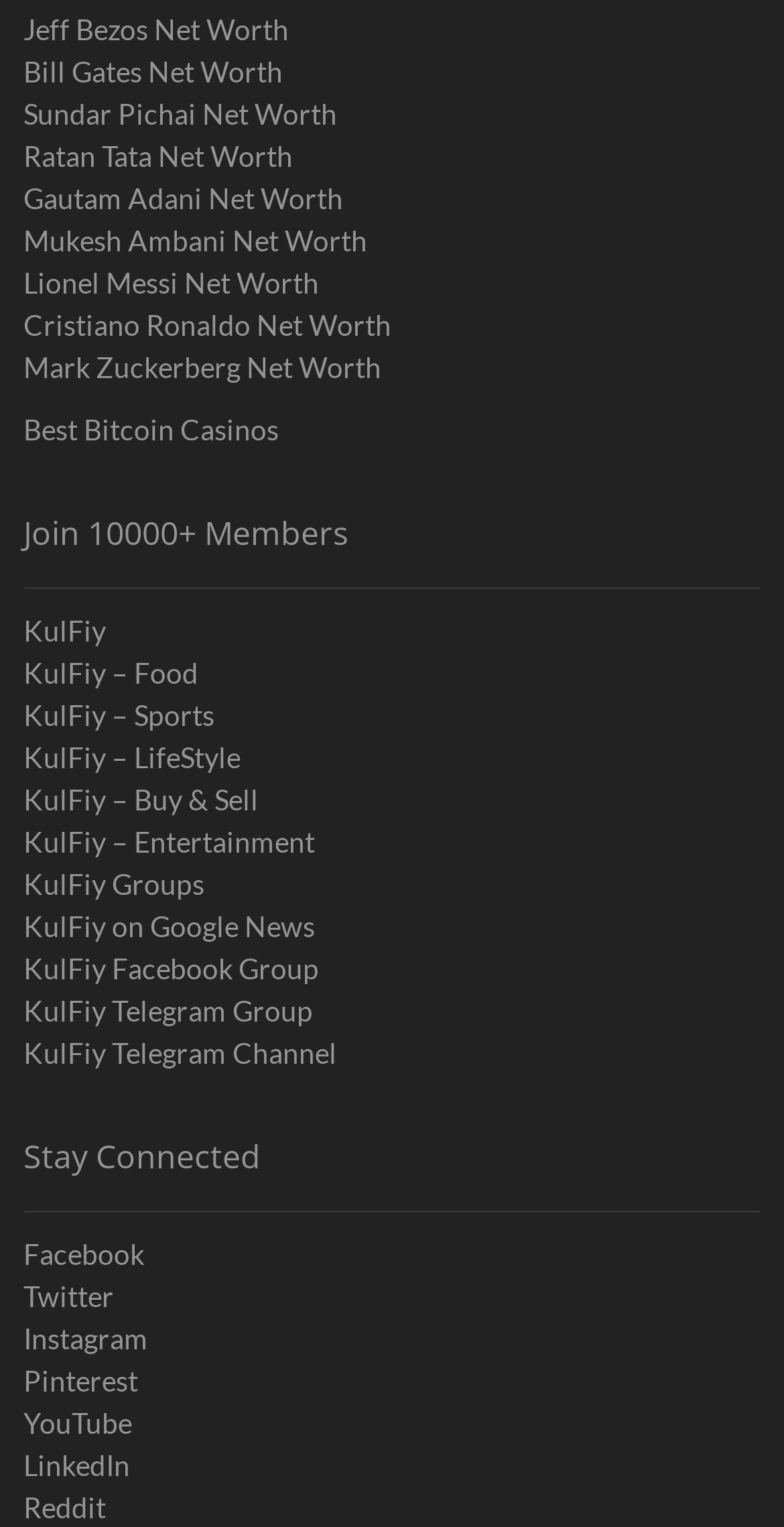Please indicate the bounding box coordinates of the element's region to be clicked to achieve the instruction: "Explore KulFiy". Provide the coordinates as four float numbers between 0 and 1, i.e., [left, top, right, bottom].

[0.03, 0.399, 0.97, 0.427]